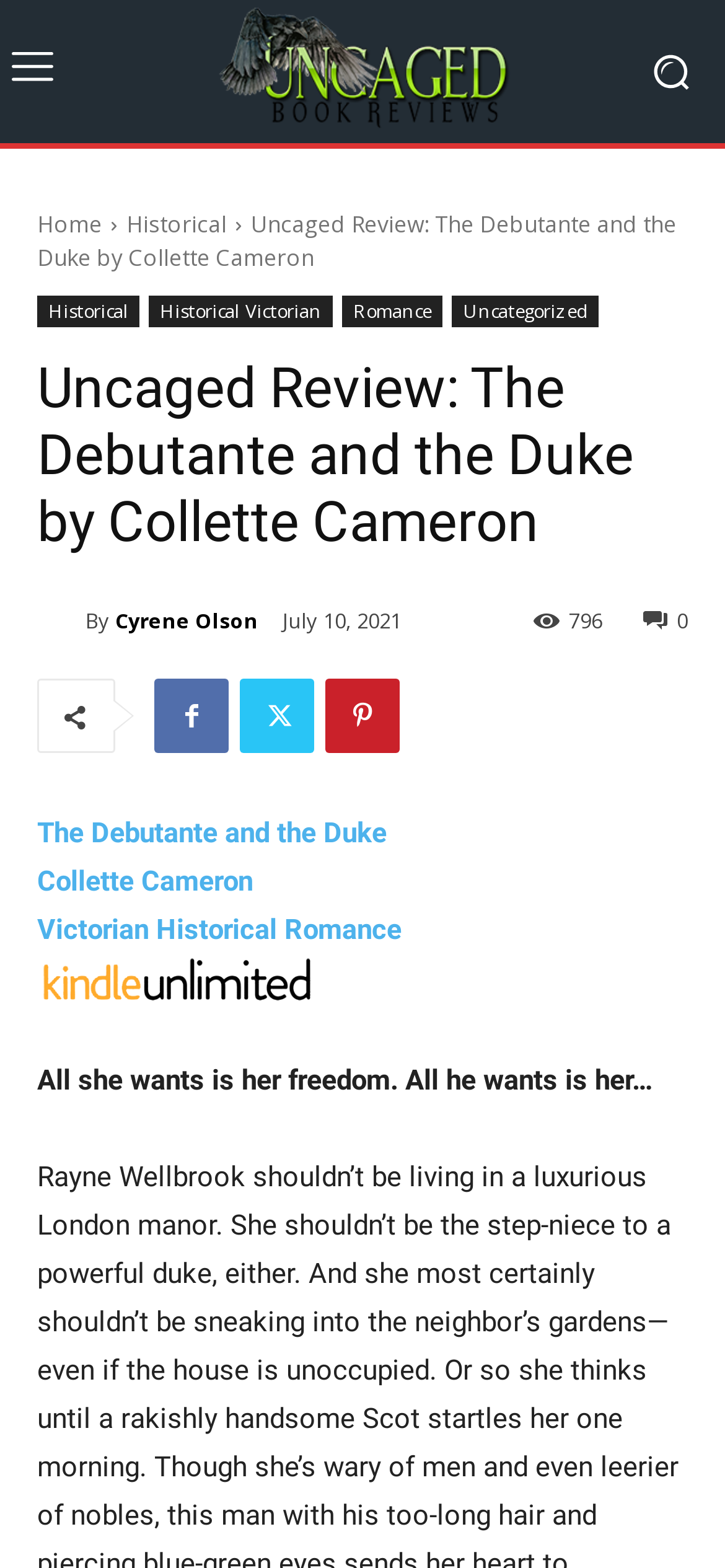Please determine the bounding box coordinates of the element to click on in order to accomplish the following task: "Go to Home page". Ensure the coordinates are four float numbers ranging from 0 to 1, i.e., [left, top, right, bottom].

[0.051, 0.133, 0.141, 0.153]